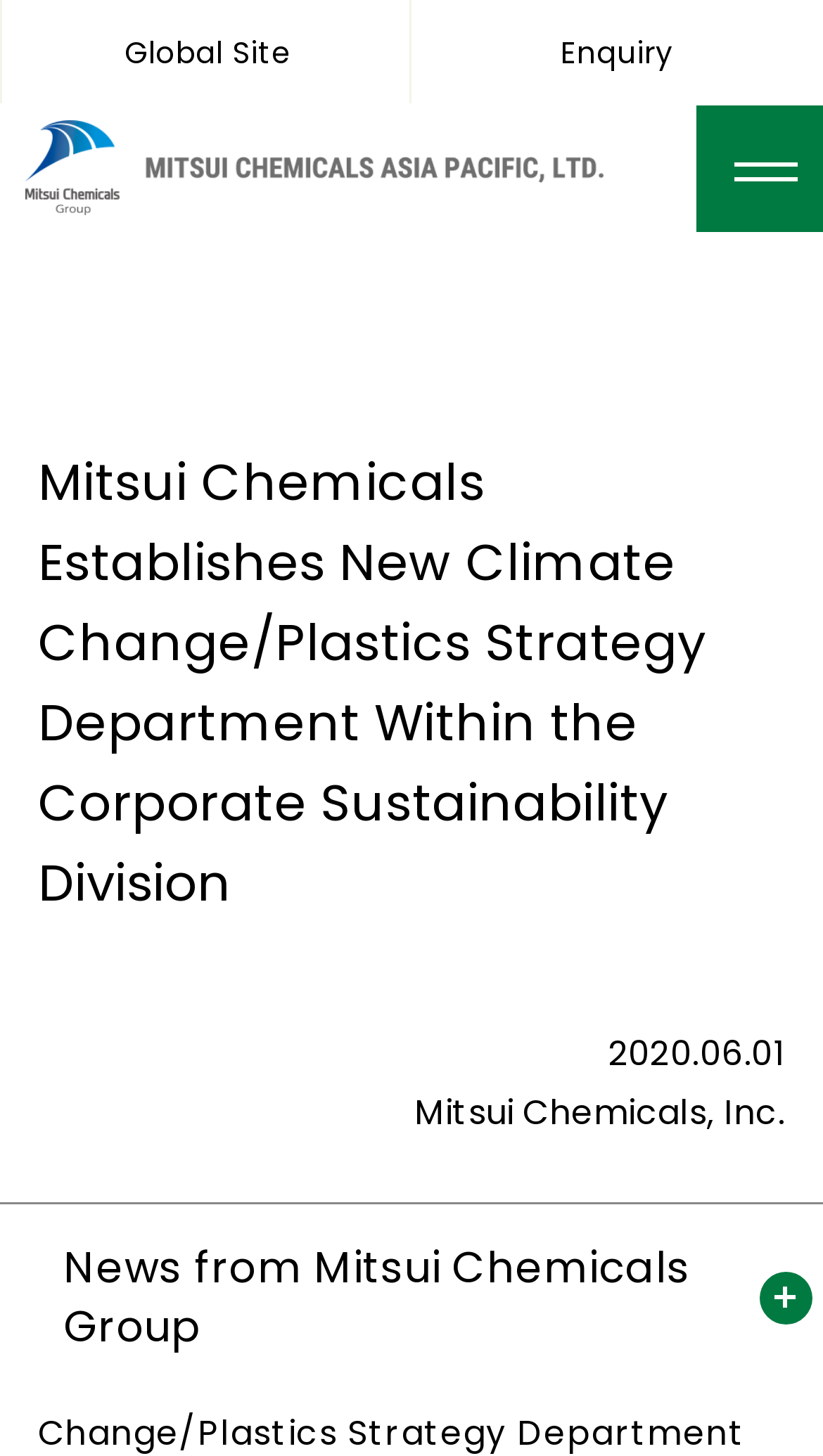From the webpage screenshot, identify the region described by alt="Mitsui Chemicals Asia Pacific, Ltd.". Provide the bounding box coordinates as (top-left x, top-left y, bottom-right x, bottom-right y), with each value being a floating point number between 0 and 1.

[0.031, 0.083, 0.733, 0.158]